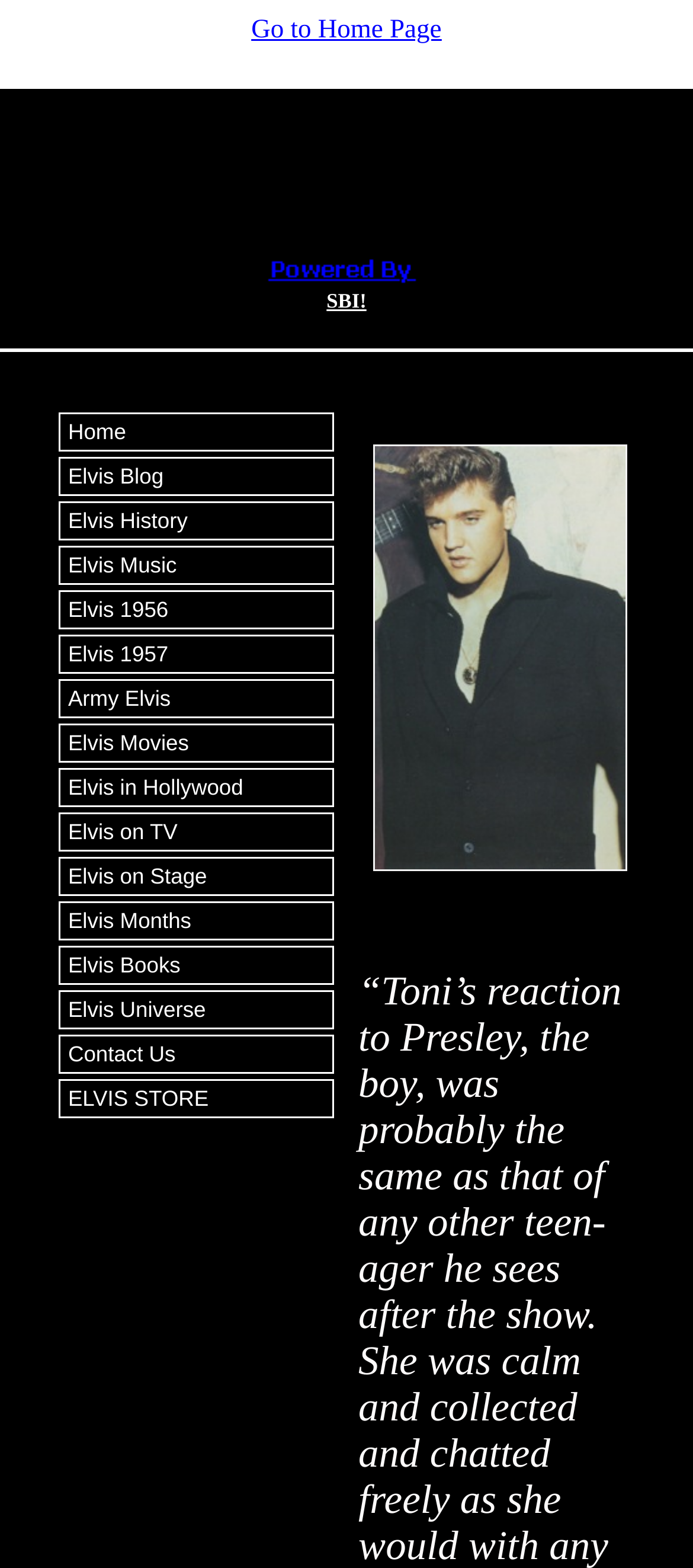Based on the element description: "Home", identify the UI element and provide its bounding box coordinates. Use four float numbers between 0 and 1, [left, top, right, bottom].

[0.085, 0.263, 0.483, 0.288]